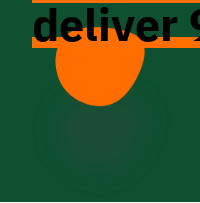What is the message conveyed by the visual element?
Answer the question with a single word or phrase, referring to the image.

emphasis on high performance and results